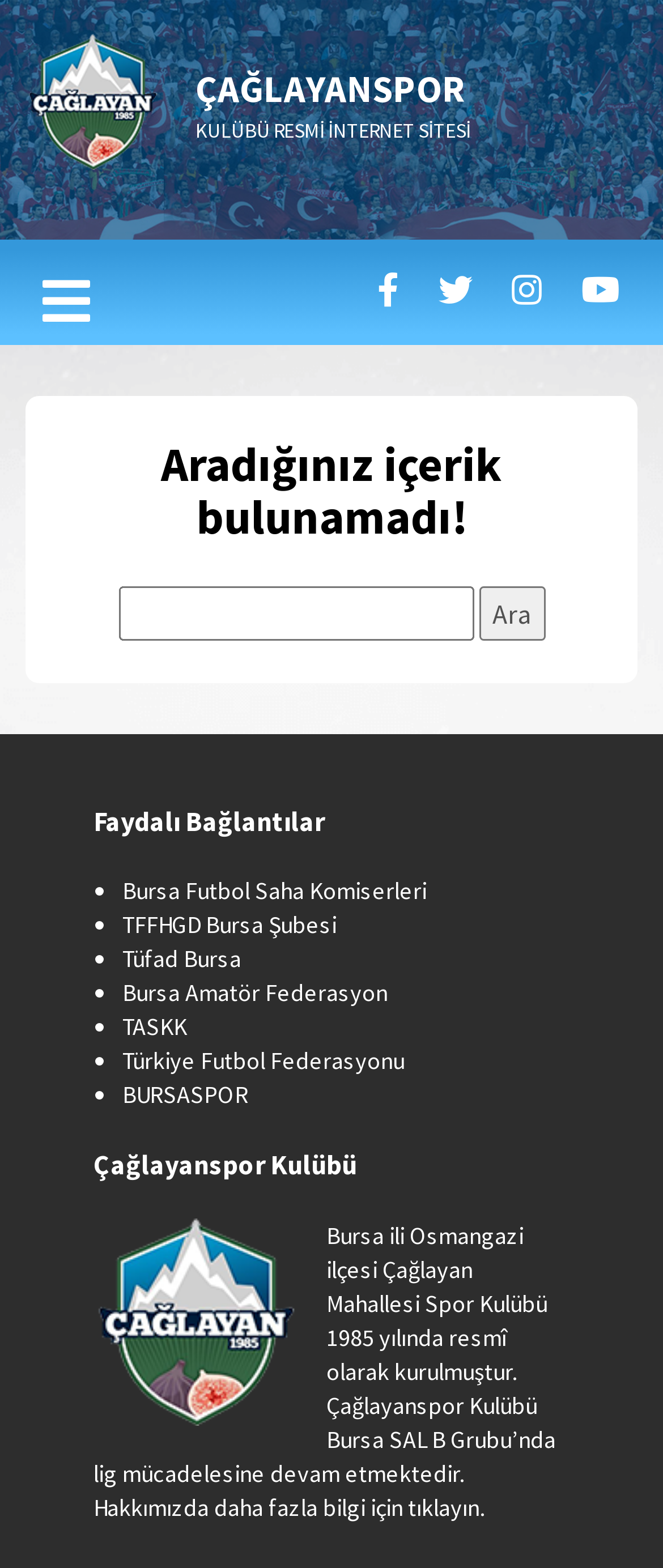Provide the bounding box coordinates for the UI element described in this sentence: "Tüfad Bursa". The coordinates should be four float values between 0 and 1, i.e., [left, top, right, bottom].

[0.185, 0.602, 0.364, 0.622]